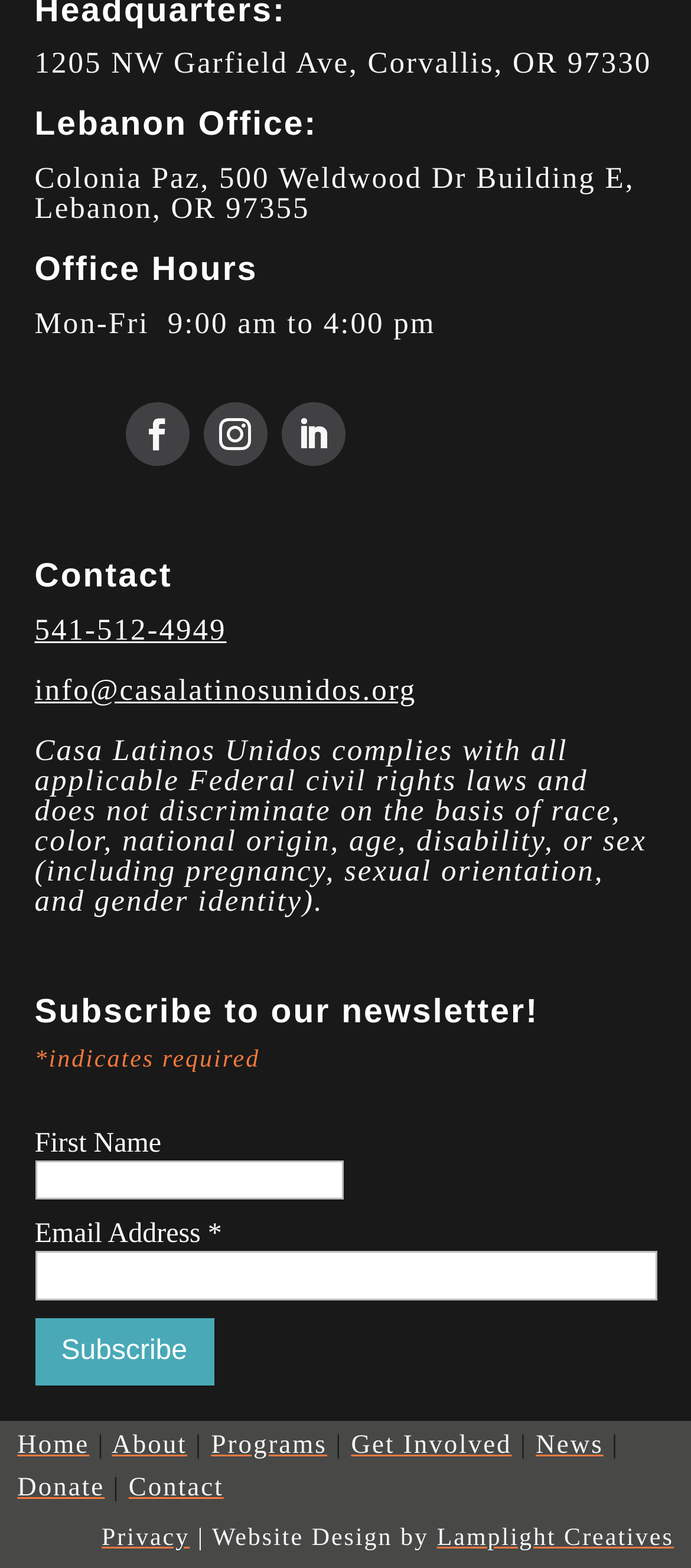Could you indicate the bounding box coordinates of the region to click in order to complete this instruction: "Click the Subscribe button".

[0.05, 0.841, 0.309, 0.884]